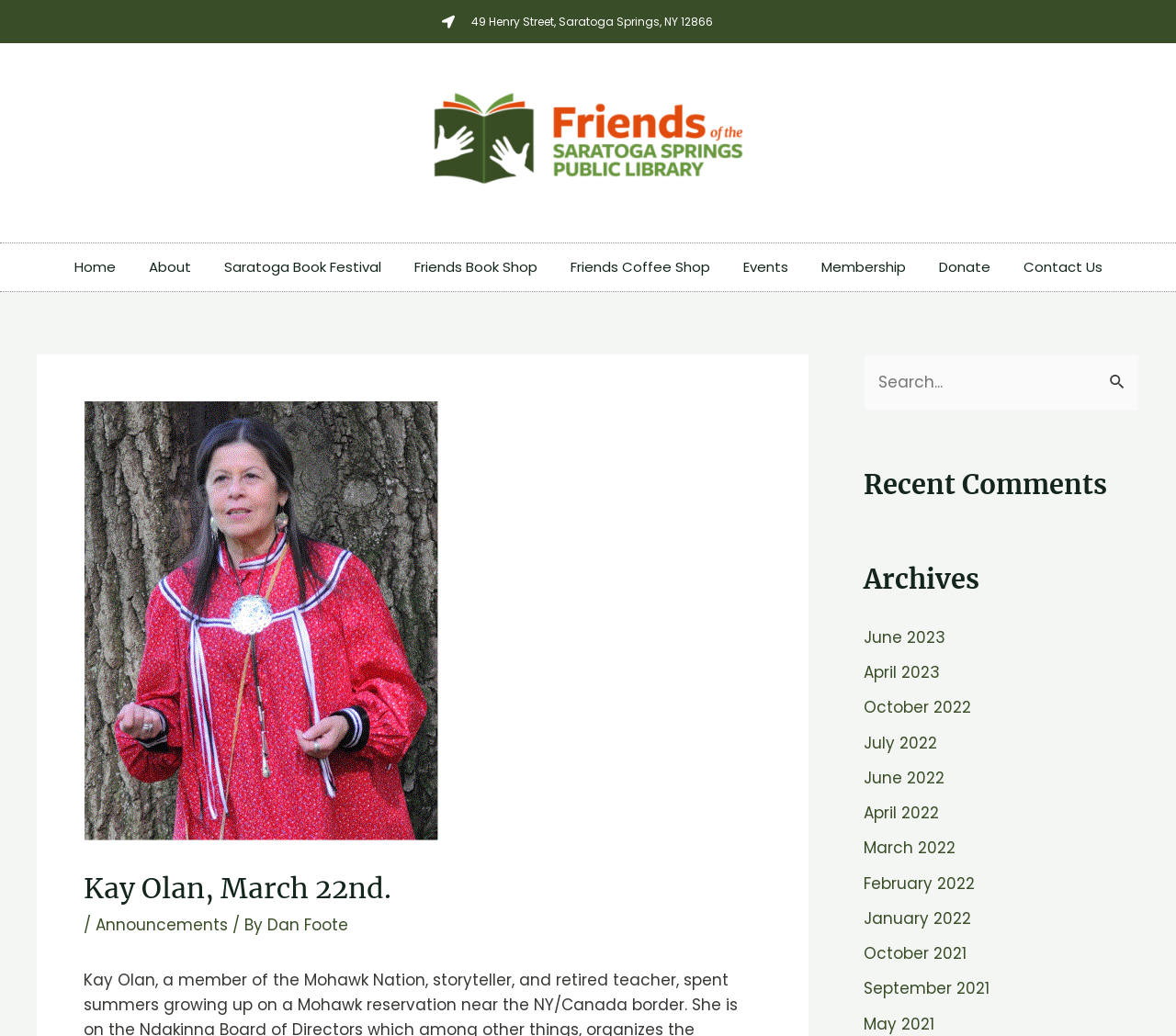How many links are there in the main navigation menu? Based on the image, give a response in one word or a short phrase.

7